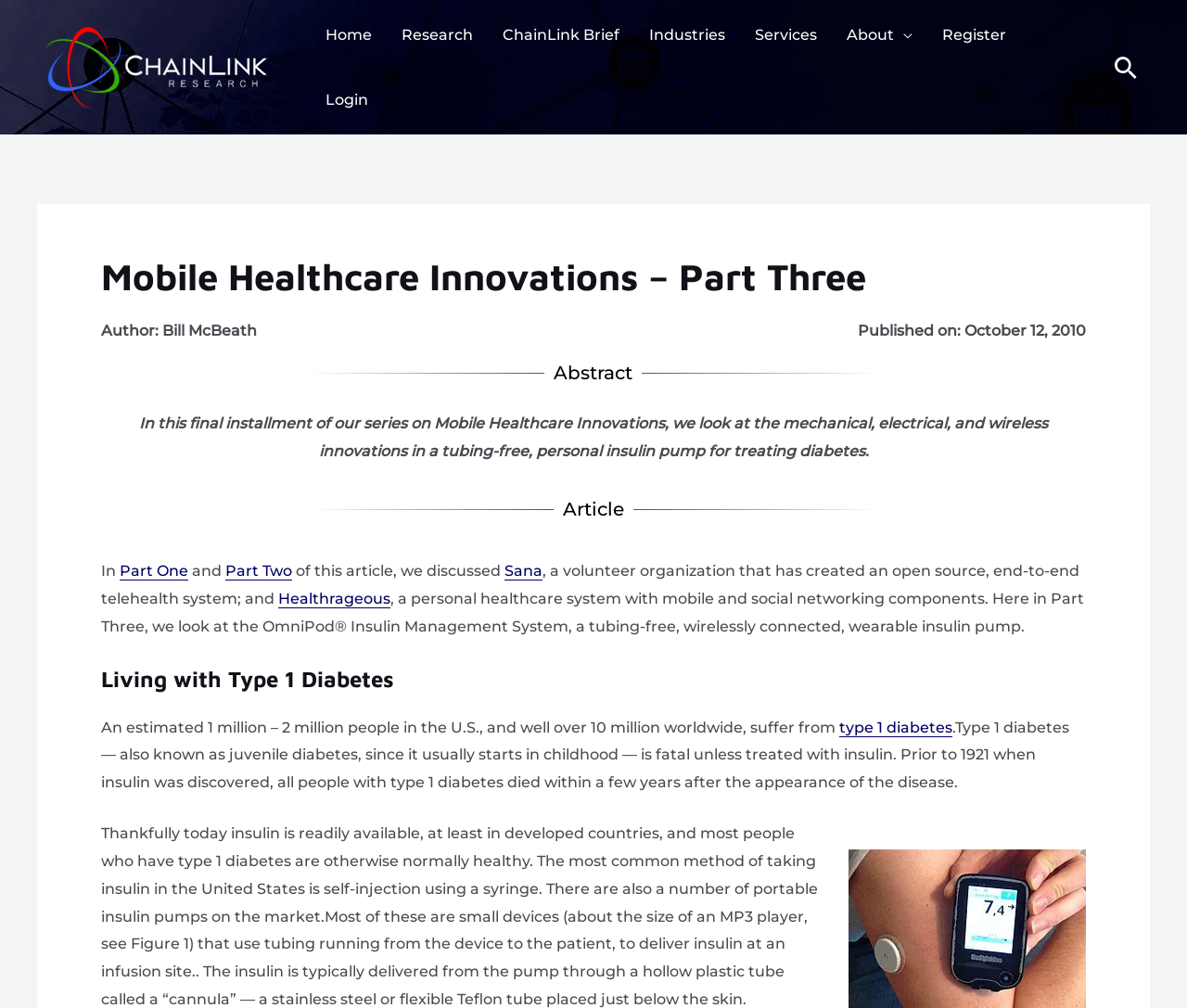Bounding box coordinates are specified in the format (top-left x, top-left y, bottom-right x, bottom-right y). All values are floating point numbers bounded between 0 and 1. Please provide the bounding box coordinate of the region this sentence describes: About

[0.701, 0.002, 0.781, 0.067]